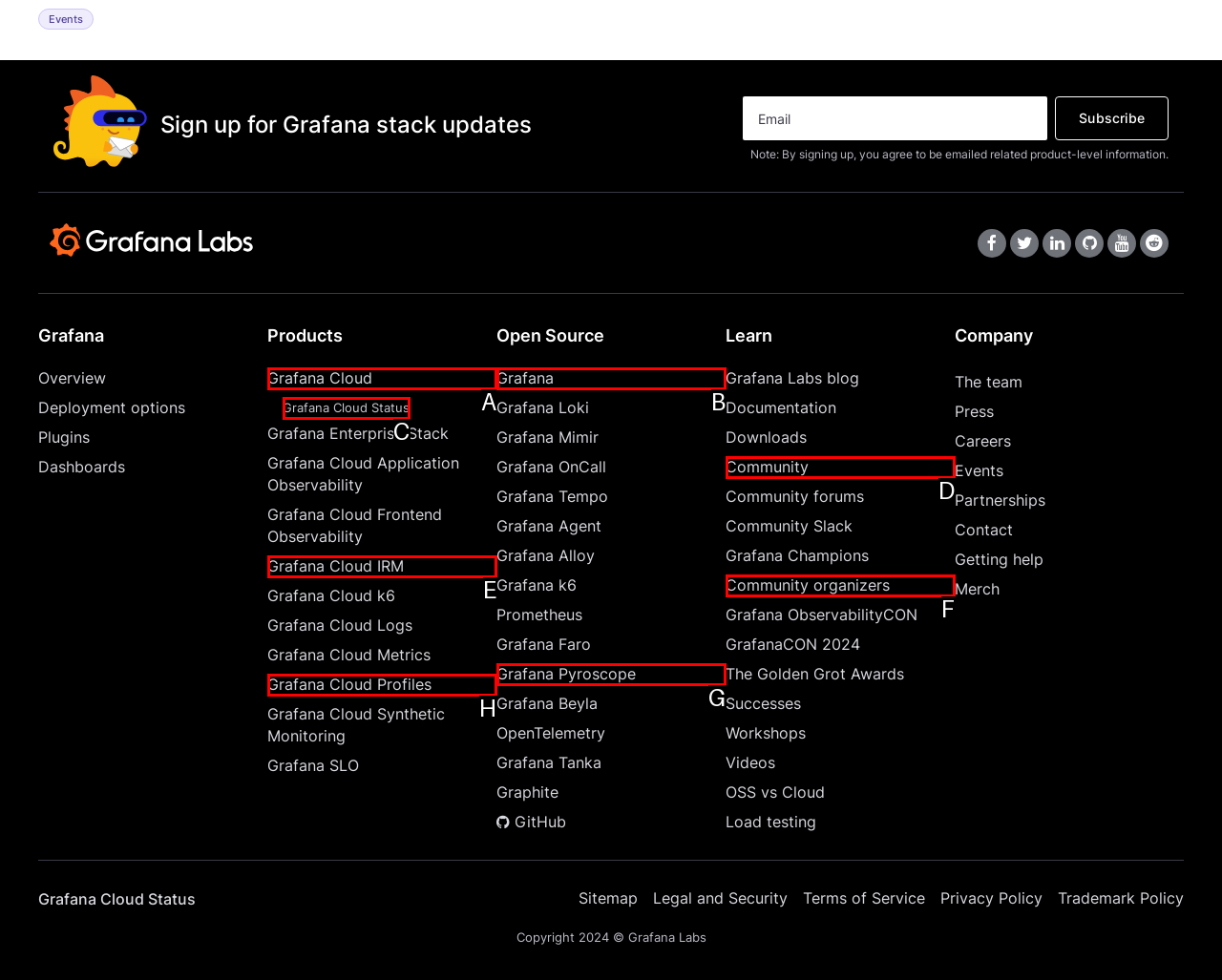Select the letter that corresponds to this element description: Gaming and Technology
Answer with the letter of the correct option directly.

None